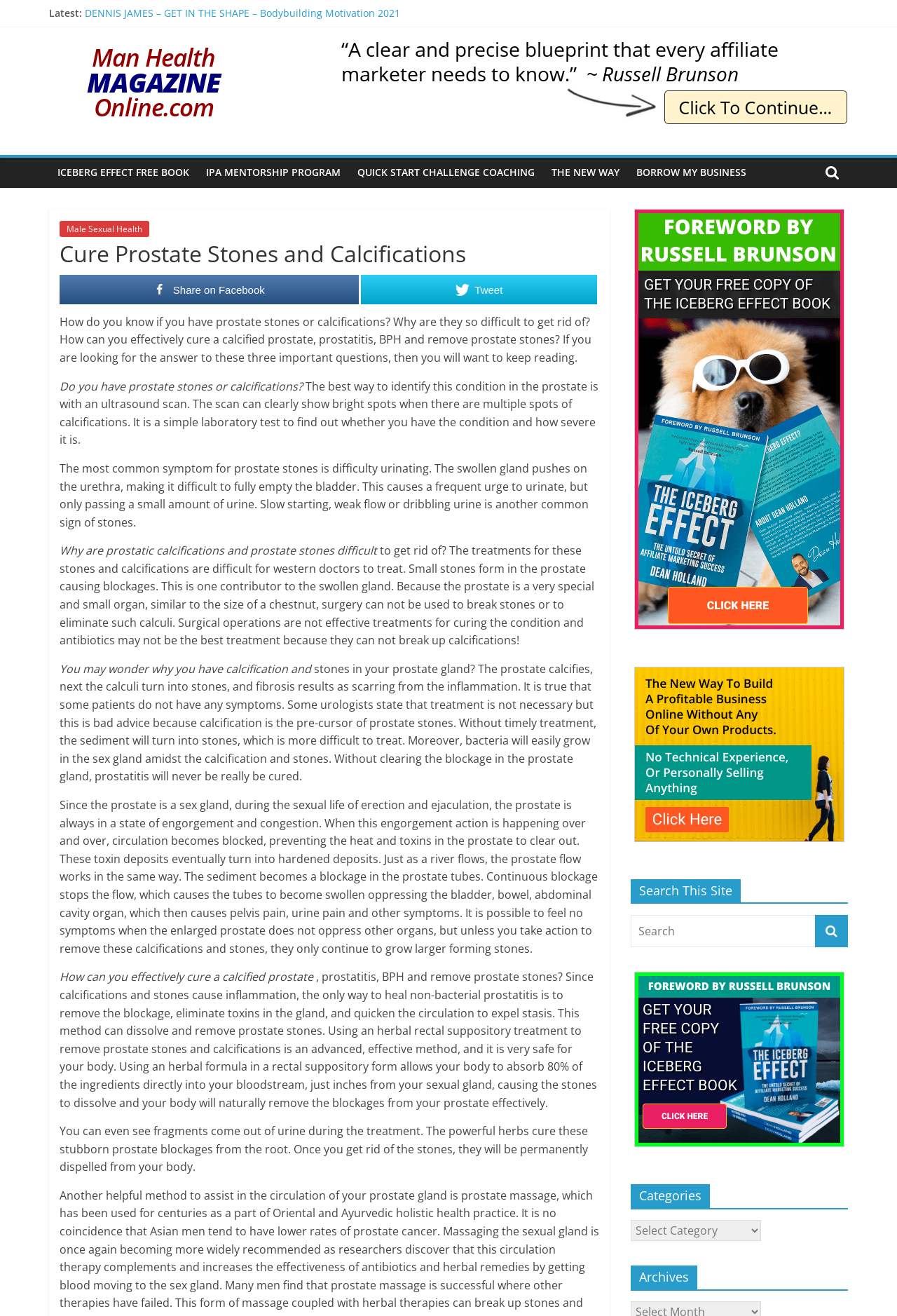Pinpoint the bounding box coordinates of the clickable element to carry out the following instruction: "Share this article on Facebook."

[0.066, 0.209, 0.4, 0.231]